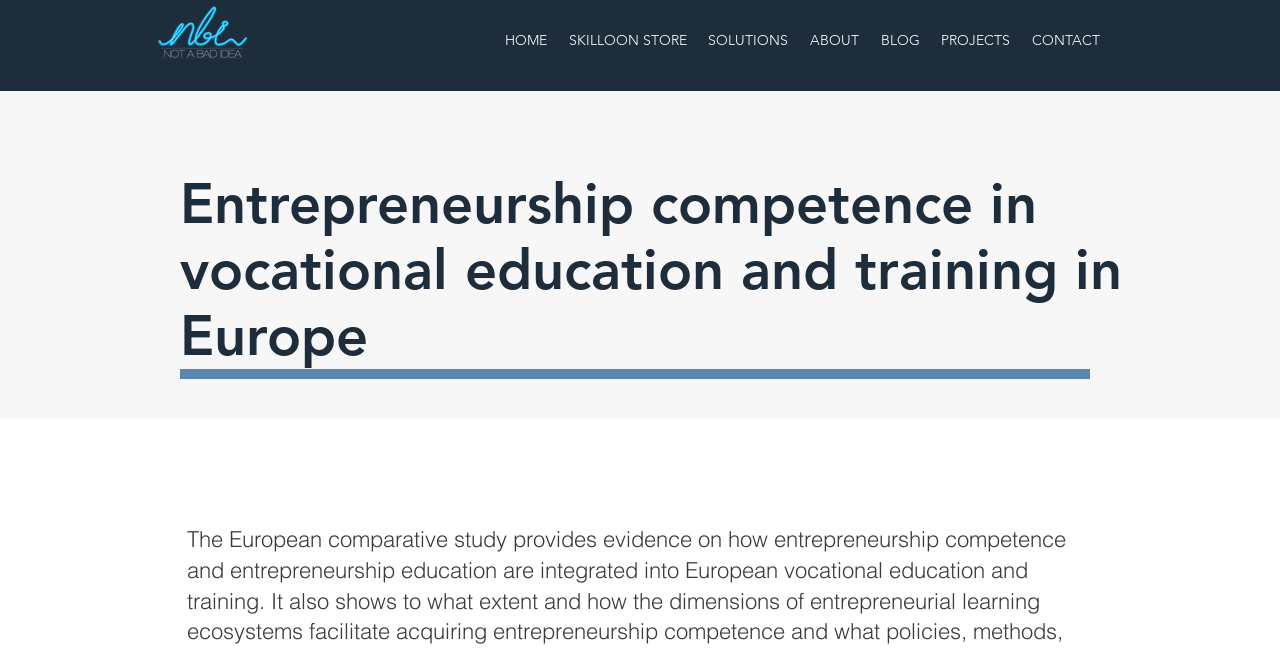What is the logo image filename?
Look at the image and respond with a single word or a short phrase.

logo-big-blue1.png